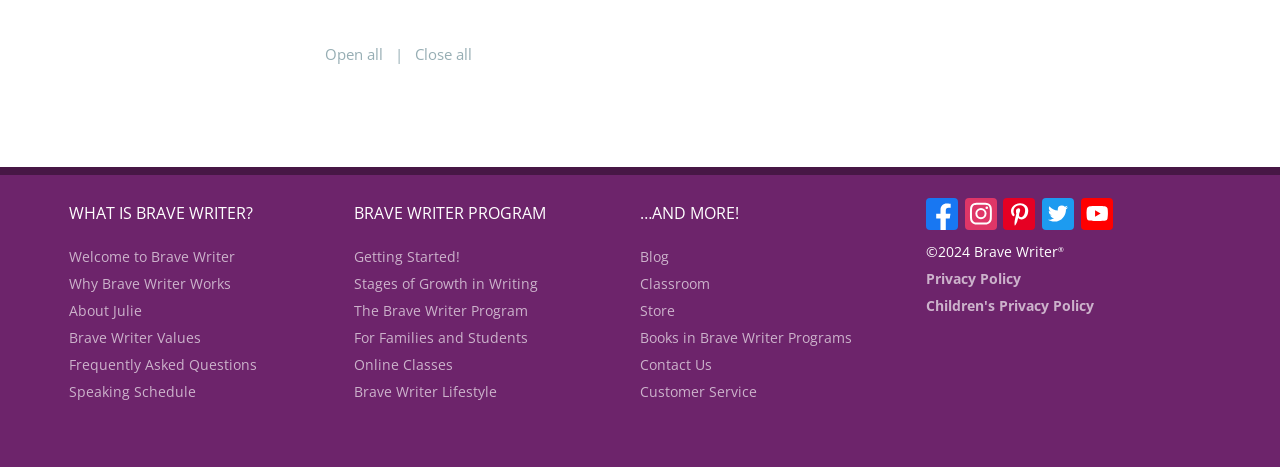What is the copyright year?
Make sure to answer the question with a detailed and comprehensive explanation.

At the bottom of the webpage, there is a static text '©2024 Brave Writer', which indicates the copyright year.